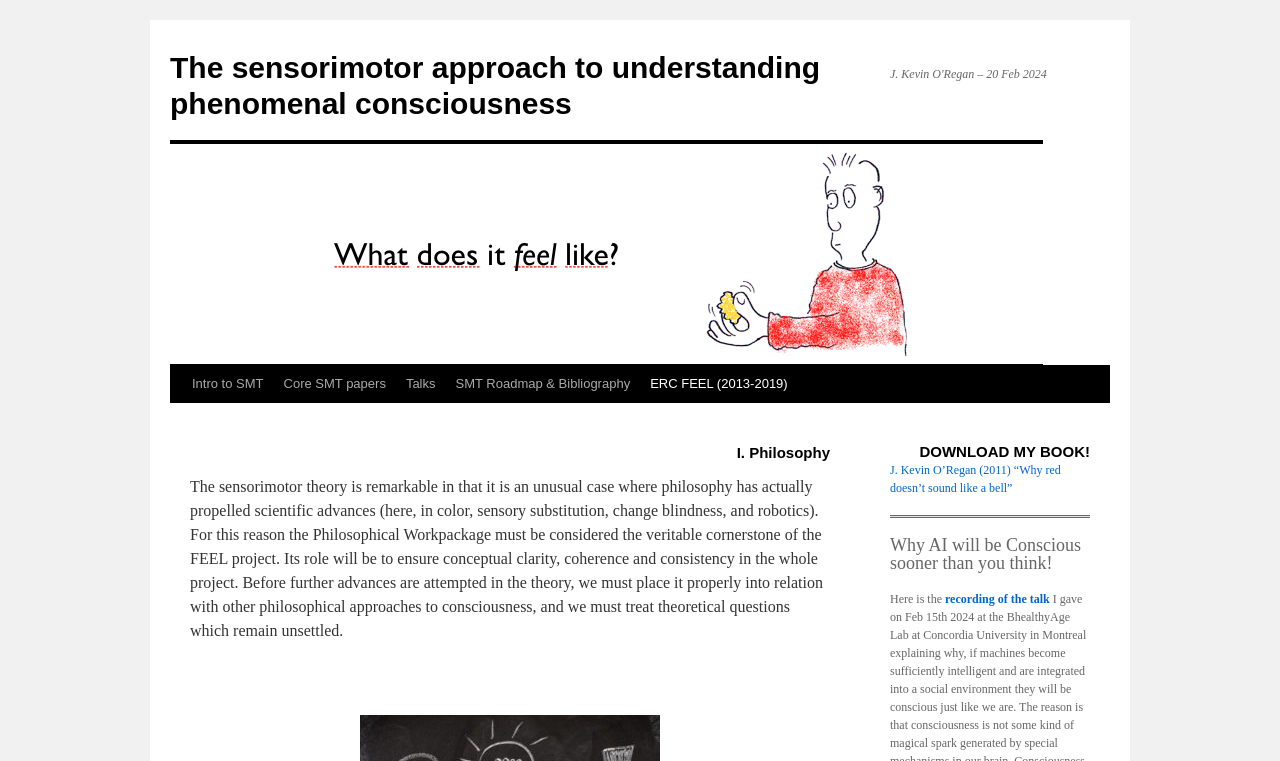Please give the bounding box coordinates of the area that should be clicked to fulfill the following instruction: "Download the book 'Why red doesn’t sound like a bell'". The coordinates should be in the format of four float numbers from 0 to 1, i.e., [left, top, right, bottom].

[0.695, 0.608, 0.829, 0.65]